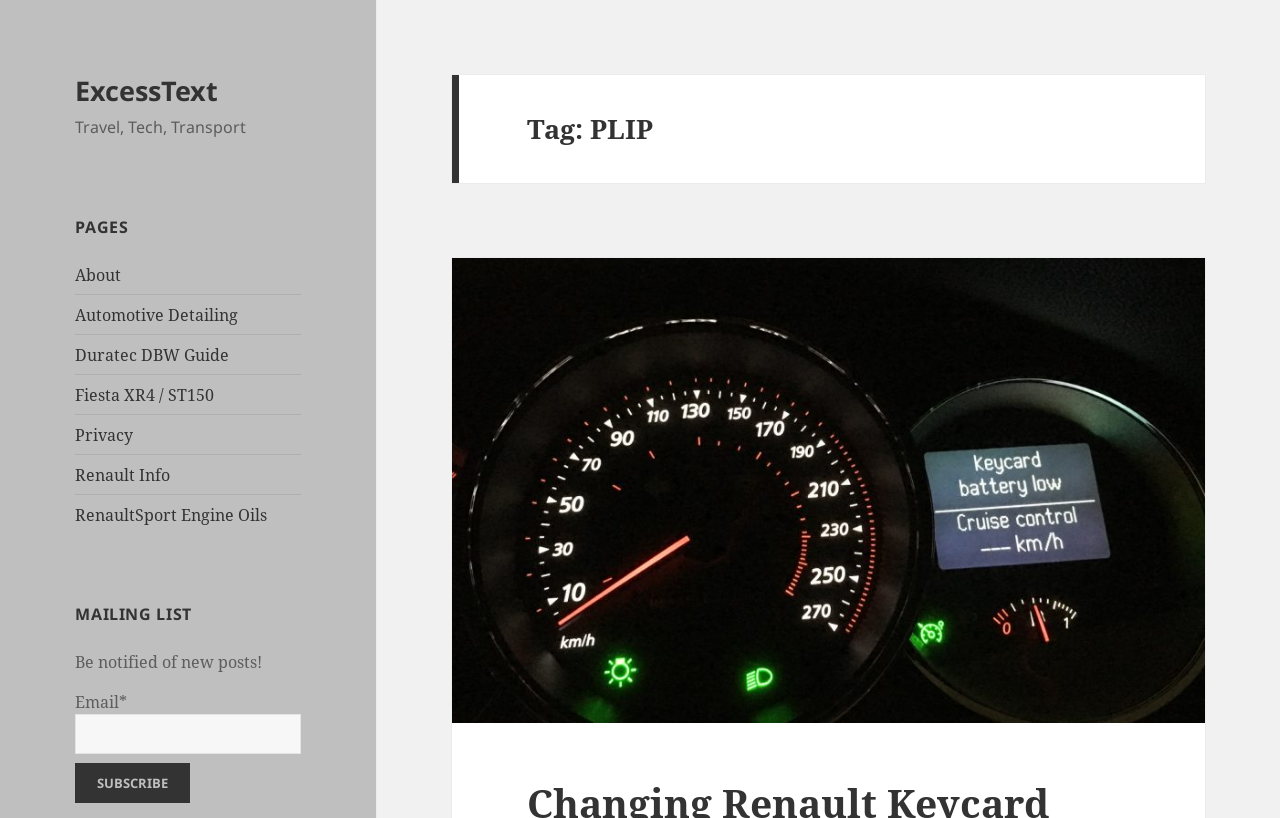Please indicate the bounding box coordinates of the element's region to be clicked to achieve the instruction: "contact Arnold Ferrier". Provide the coordinates as four float numbers between 0 and 1, i.e., [left, top, right, bottom].

None